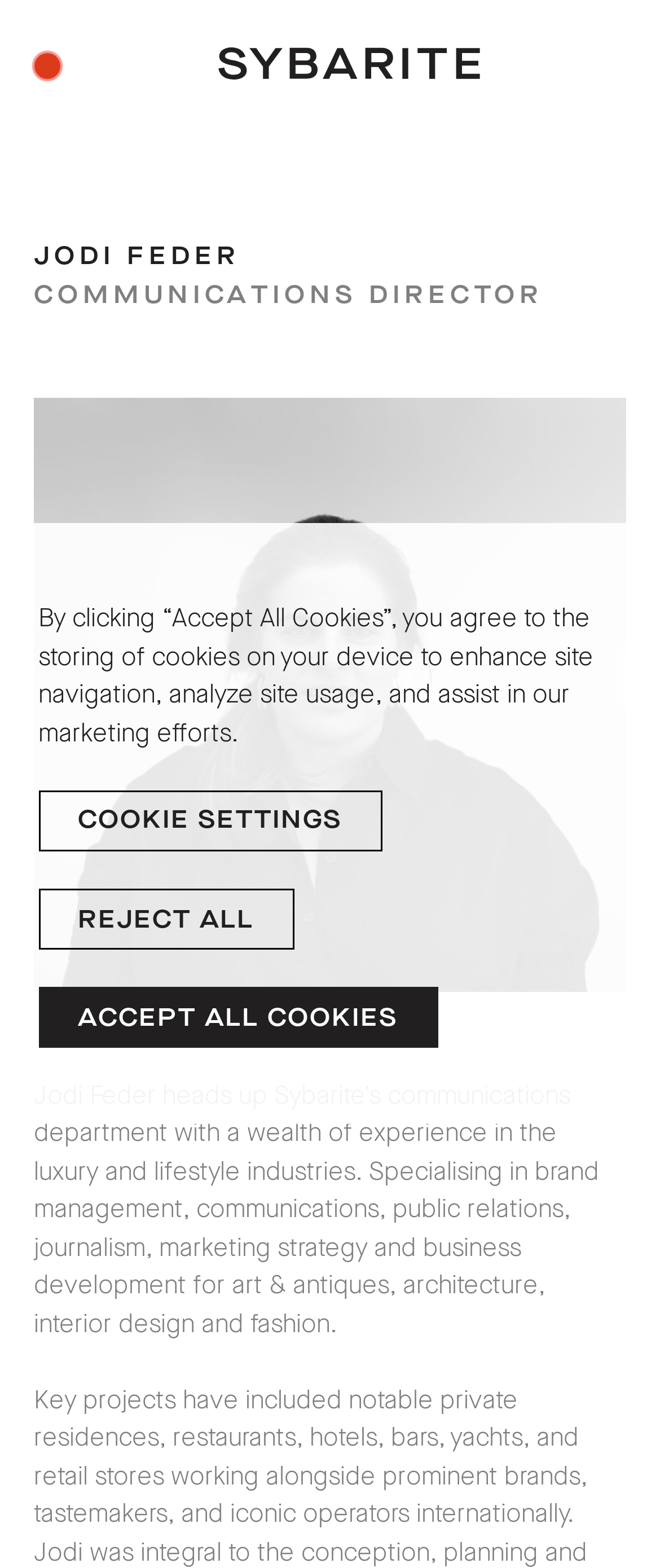What is Jodi Feder's job title?
Based on the screenshot, respond with a single word or phrase.

Communications Director